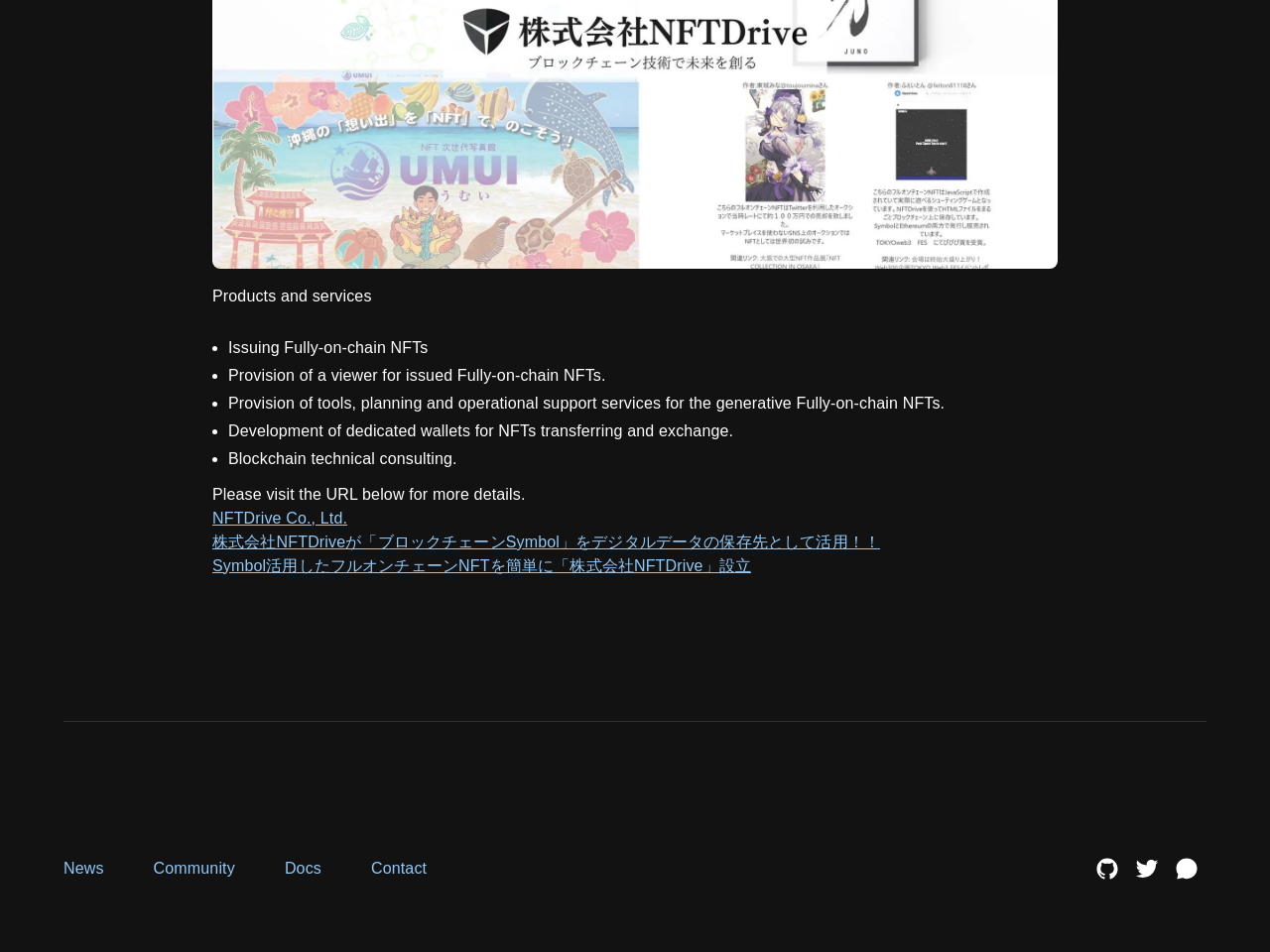What are the social media platforms linked at the bottom of the webpage? Examine the screenshot and reply using just one word or a brief phrase.

Github, Twitter, Discord